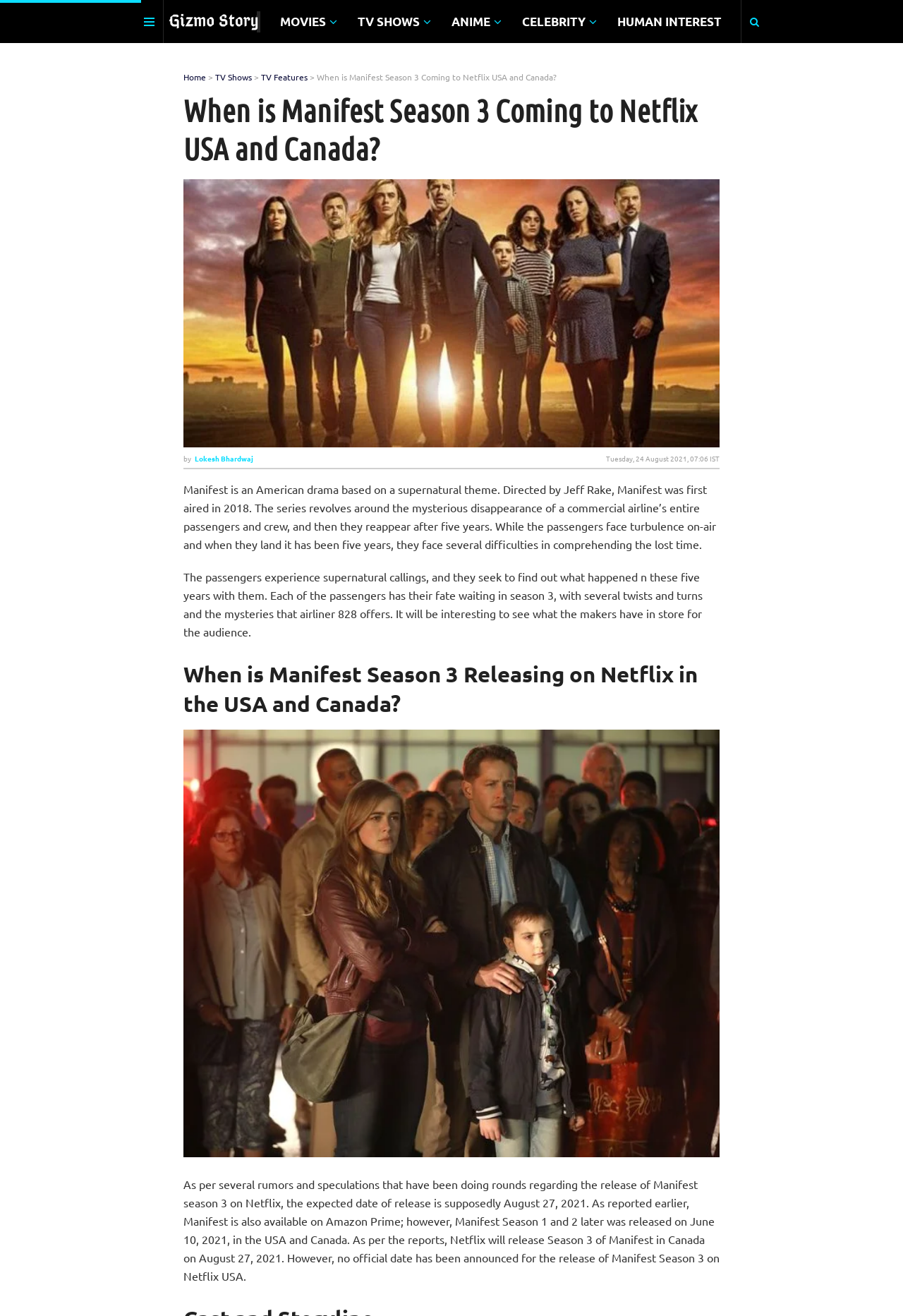What is the genre of the TV series Manifest?
Please provide a comprehensive answer based on the visual information in the image.

Based on the webpage content, specifically the text 'Manifest is an American drama based on a supernatural theme.', we can infer that the genre of the TV series Manifest is a supernatural drama.